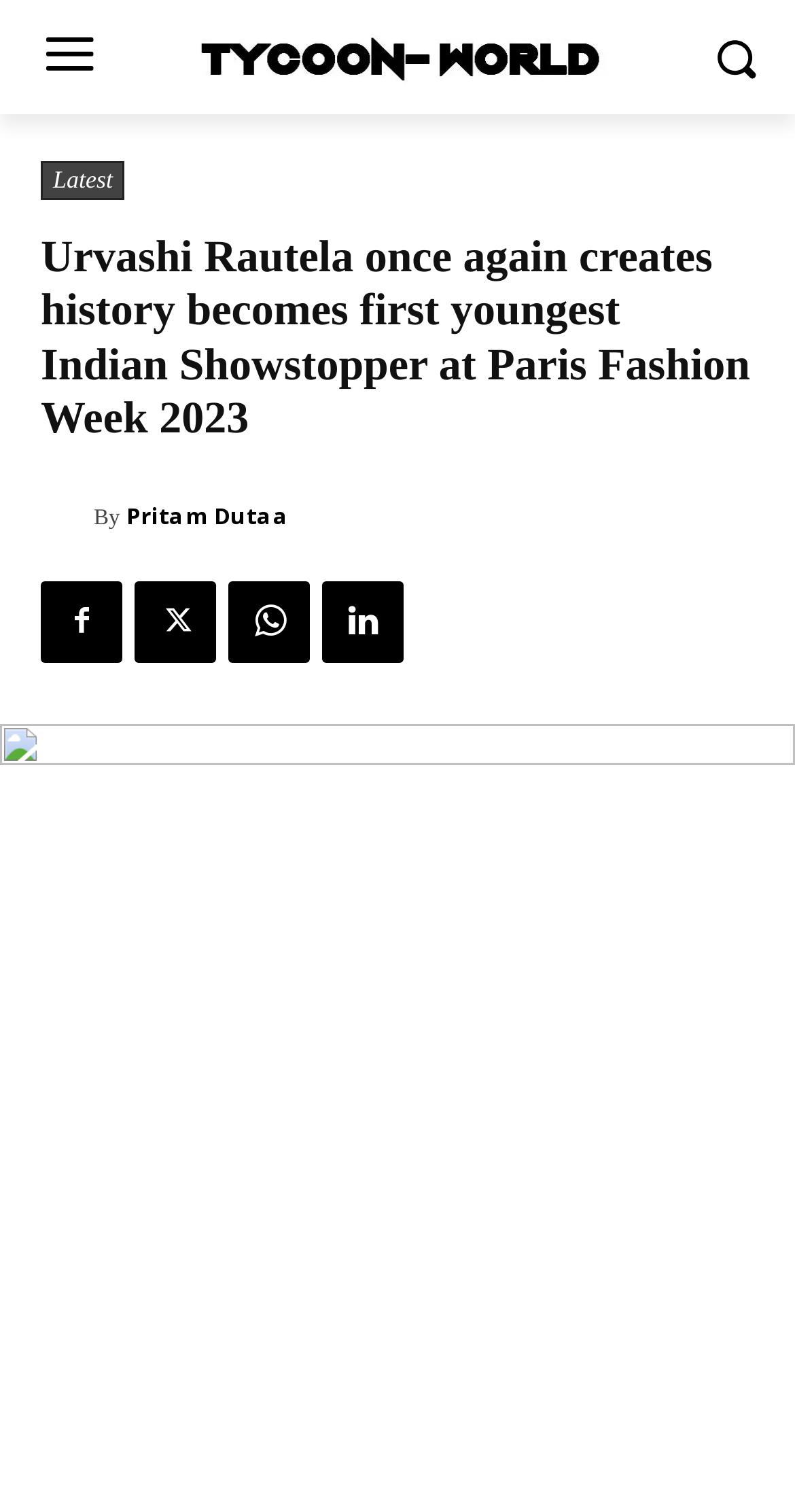How many social media links are there? Based on the image, give a response in one word or a short phrase.

4